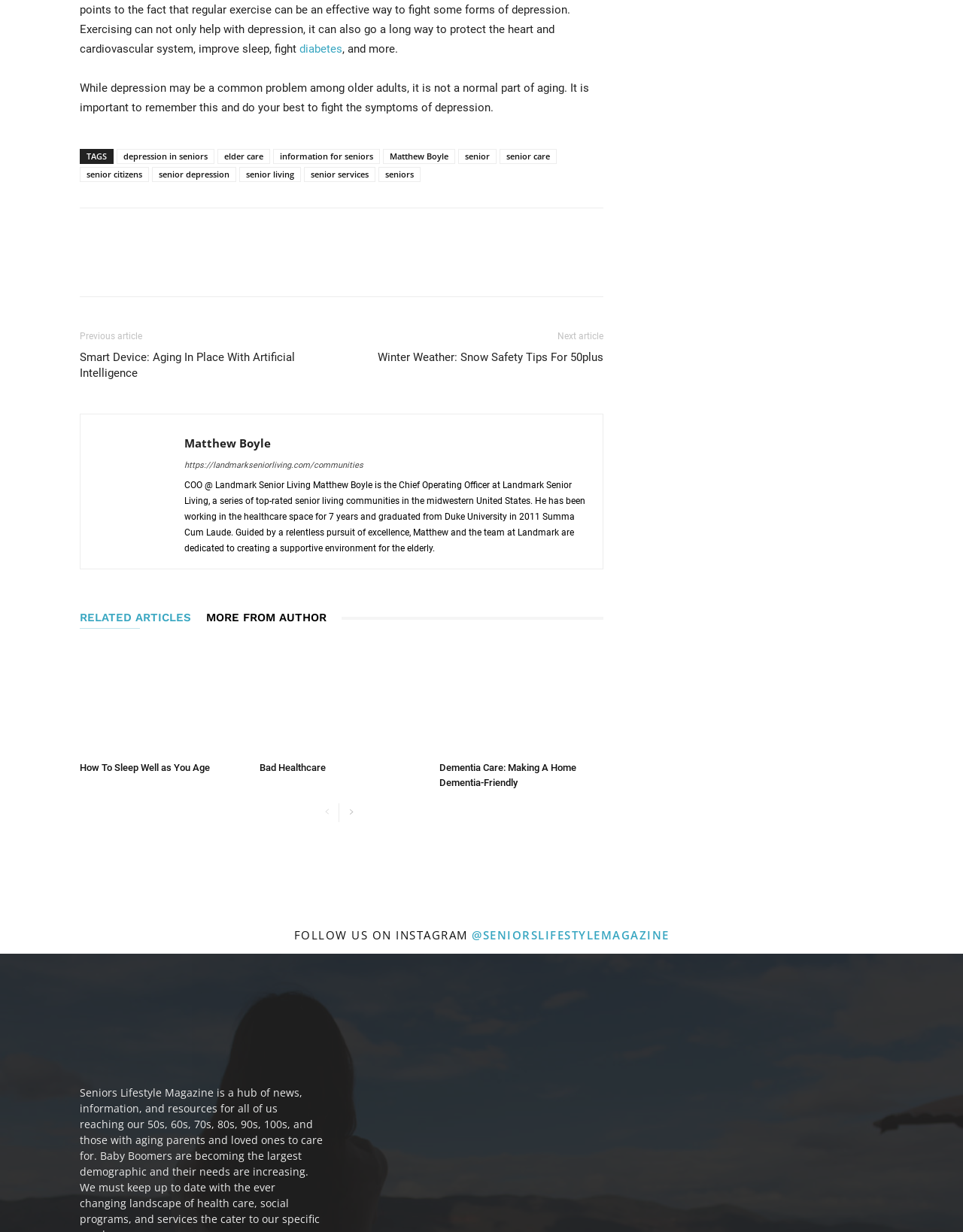Use a single word or phrase to answer the question:
Who is the author of the article?

Matthew Boyle